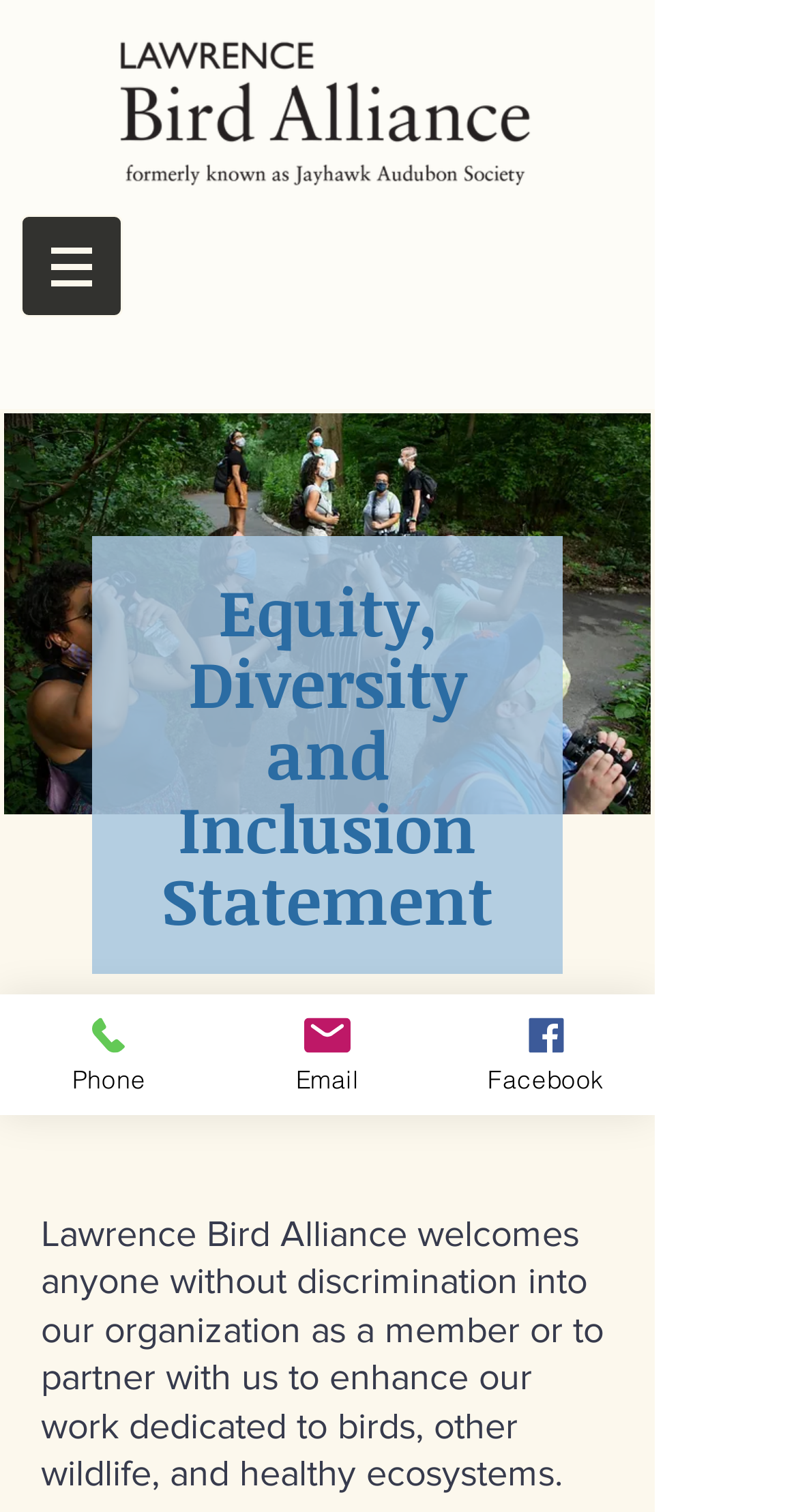What is the organization's name?
Please answer the question as detailed as possible.

I found the organization's name by looking at the image element with the text 'Lawrence-Bird-Alliance.png' and inferring that it is the logo of the organization, which is likely to have the same name.